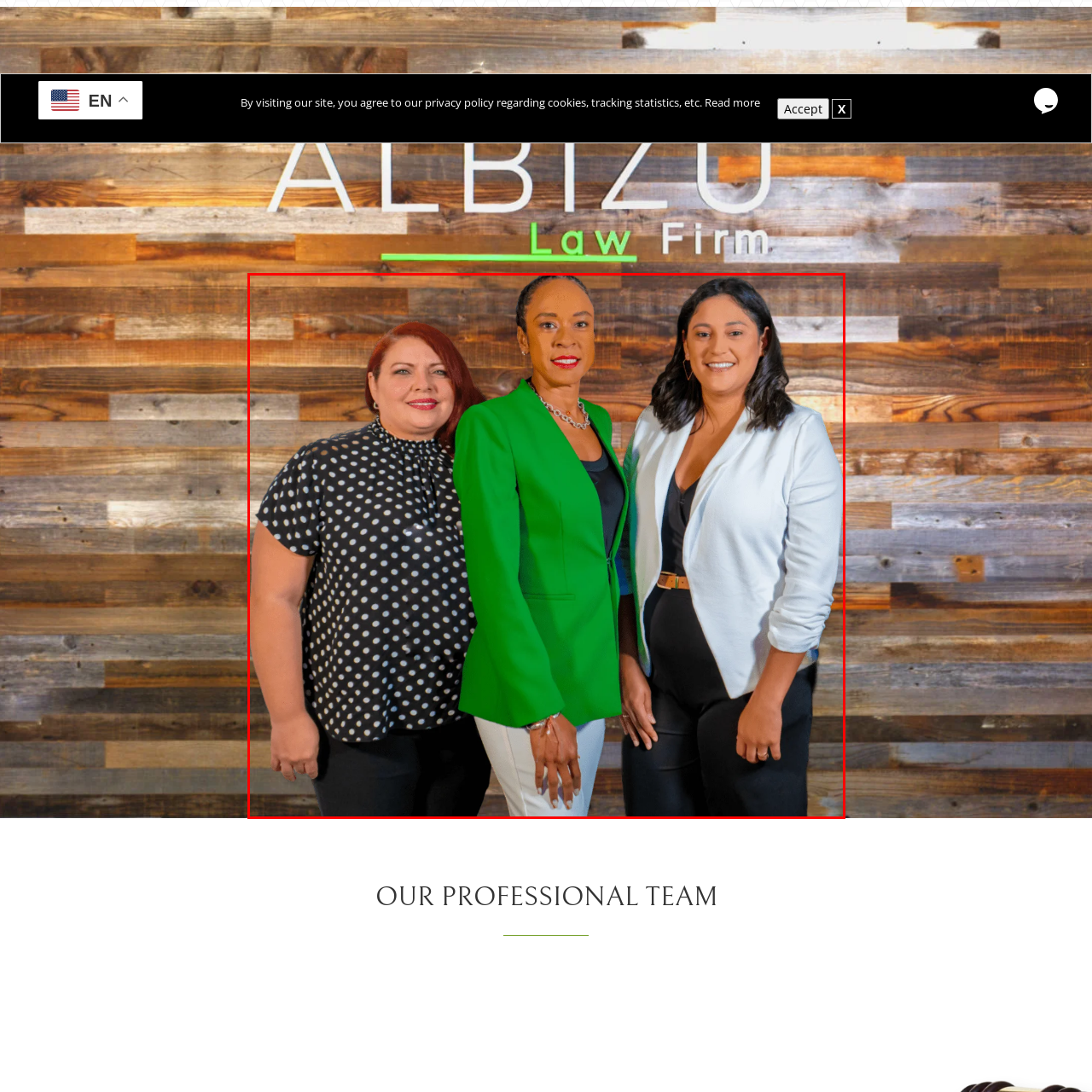How many women are in the team? Observe the image within the red bounding box and give a one-word or short-phrase answer.

three